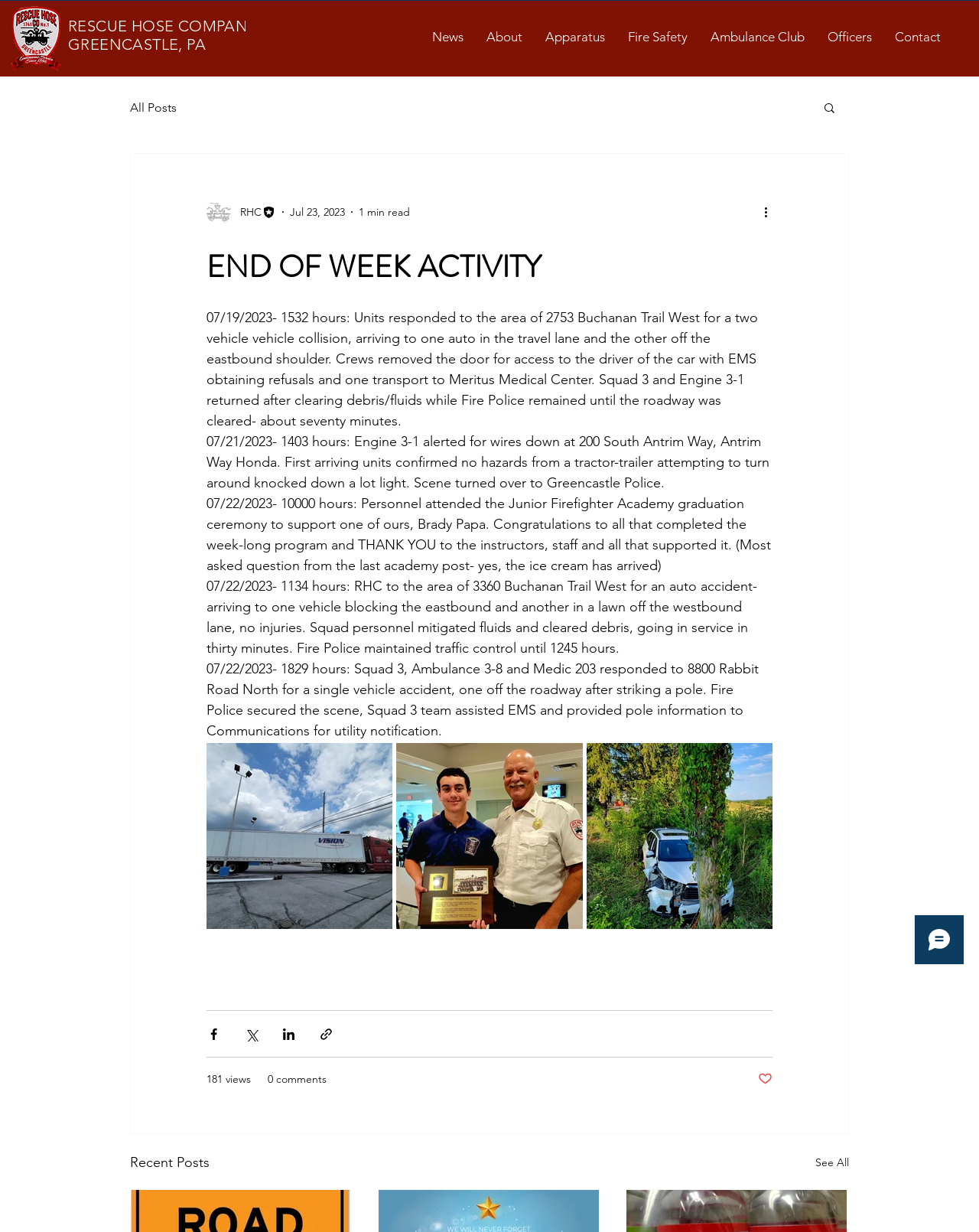Extract the bounding box coordinates for the UI element described by the text: "Youtube". The coordinates should be in the form of [left, top, right, bottom] with values between 0 and 1.

None